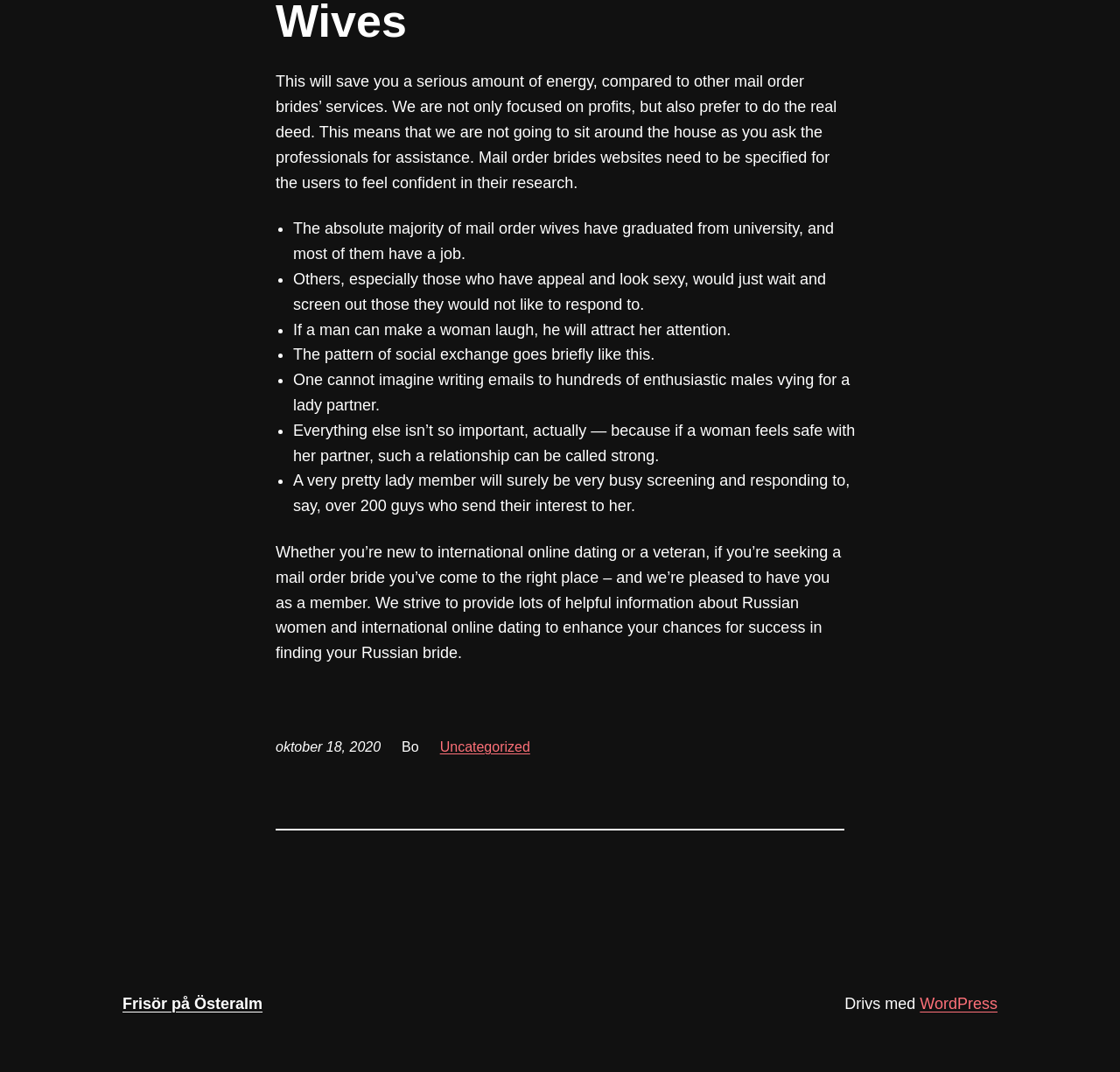Provide a one-word or short-phrase response to the question:
What is the author's attitude towards mail order brides' services?

Critical